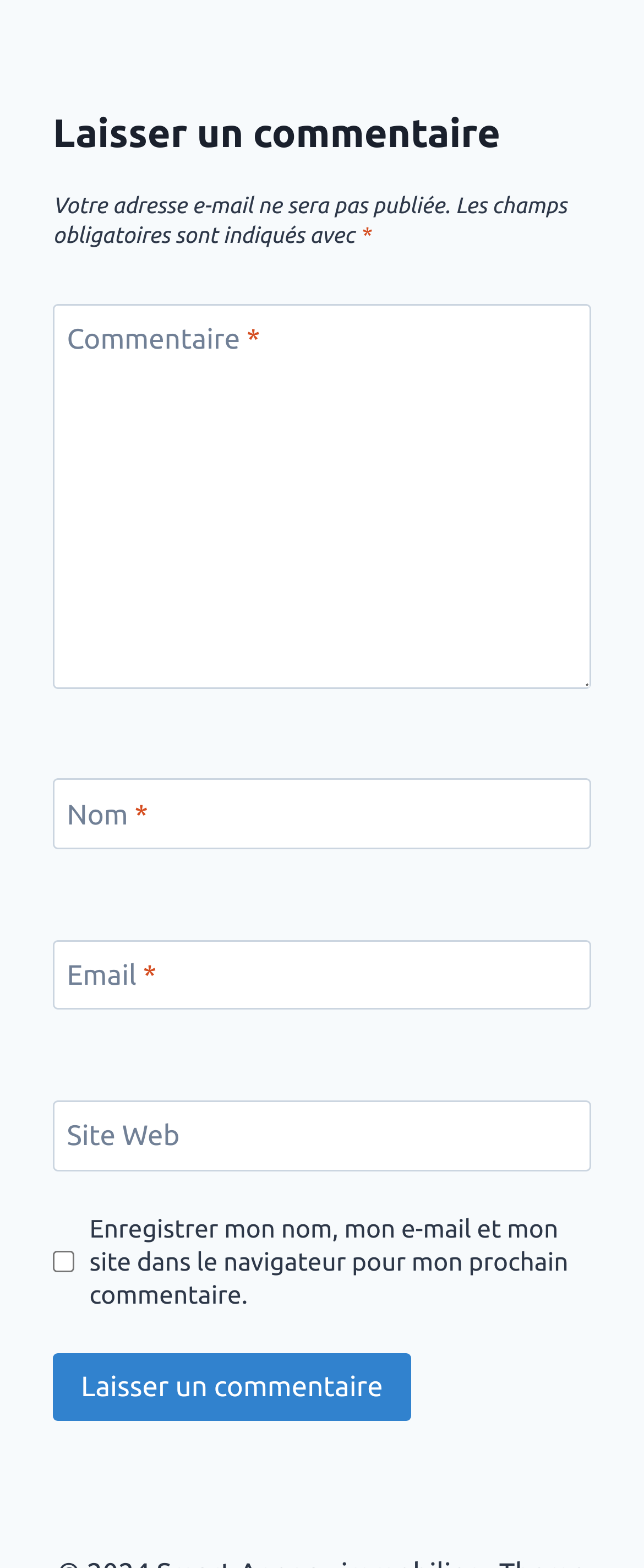Answer the question below using just one word or a short phrase: 
What is the purpose of this webpage?

Leave a comment